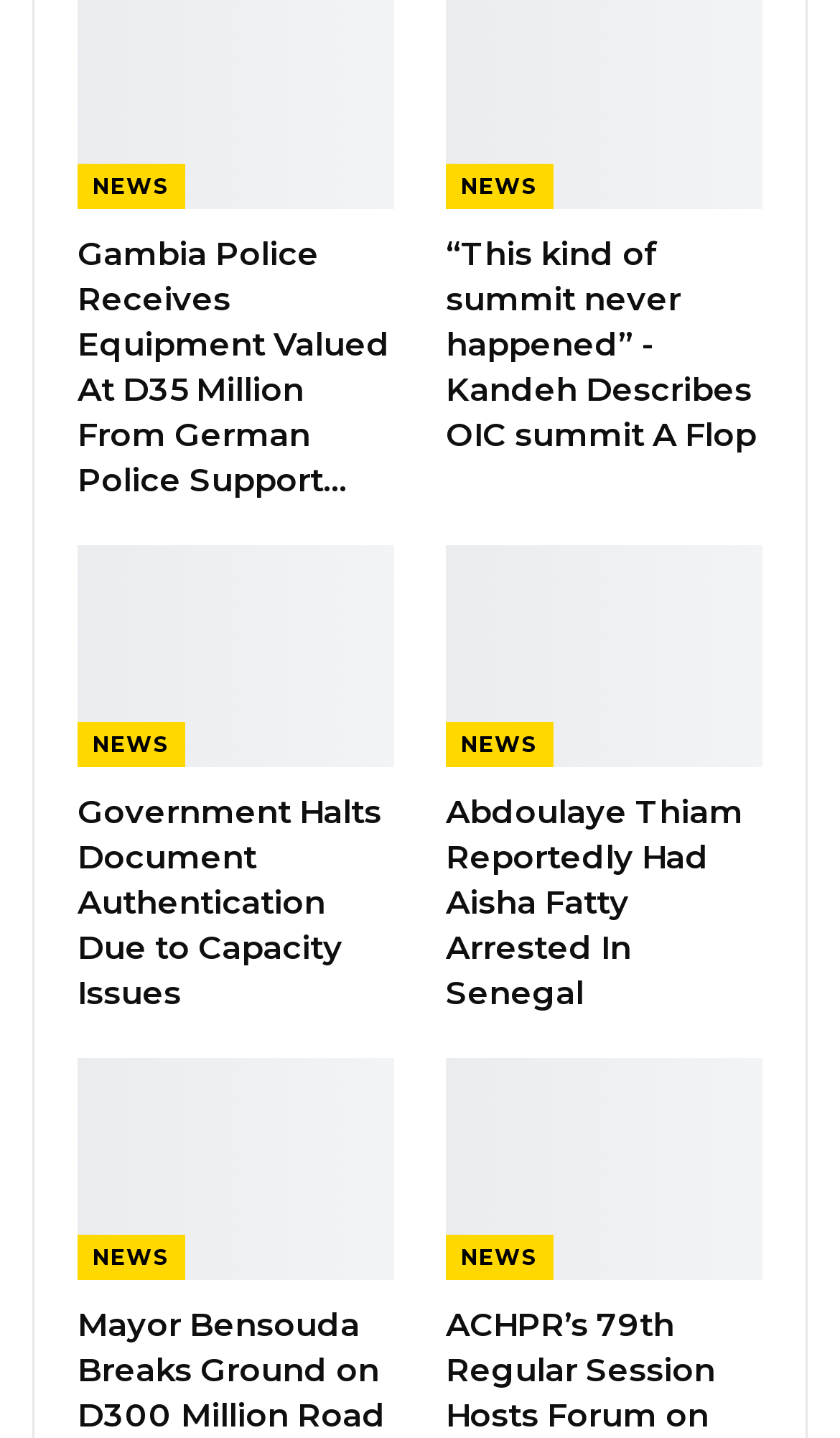Kindly determine the bounding box coordinates for the area that needs to be clicked to execute this instruction: "View news posted on 'May 14, 2024'".

[0.292, 0.388, 0.495, 0.412]